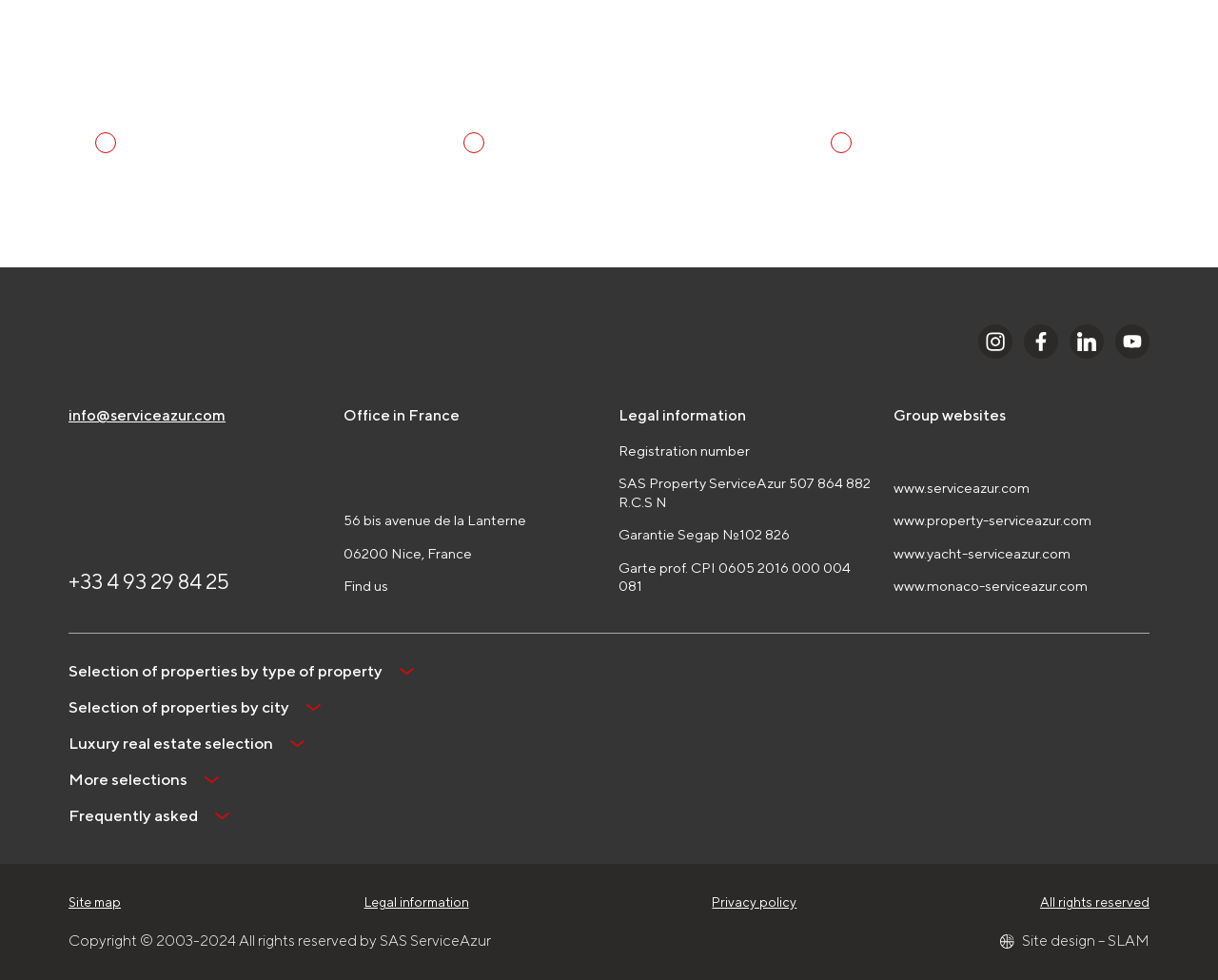For the given element description www.serviceazur.com, determine the bounding box coordinates of the UI element. The coordinates should follow the format (top-left x, top-left y, bottom-right x, bottom-right y) and be within the range of 0 to 1.

[0.734, 0.488, 0.944, 0.507]